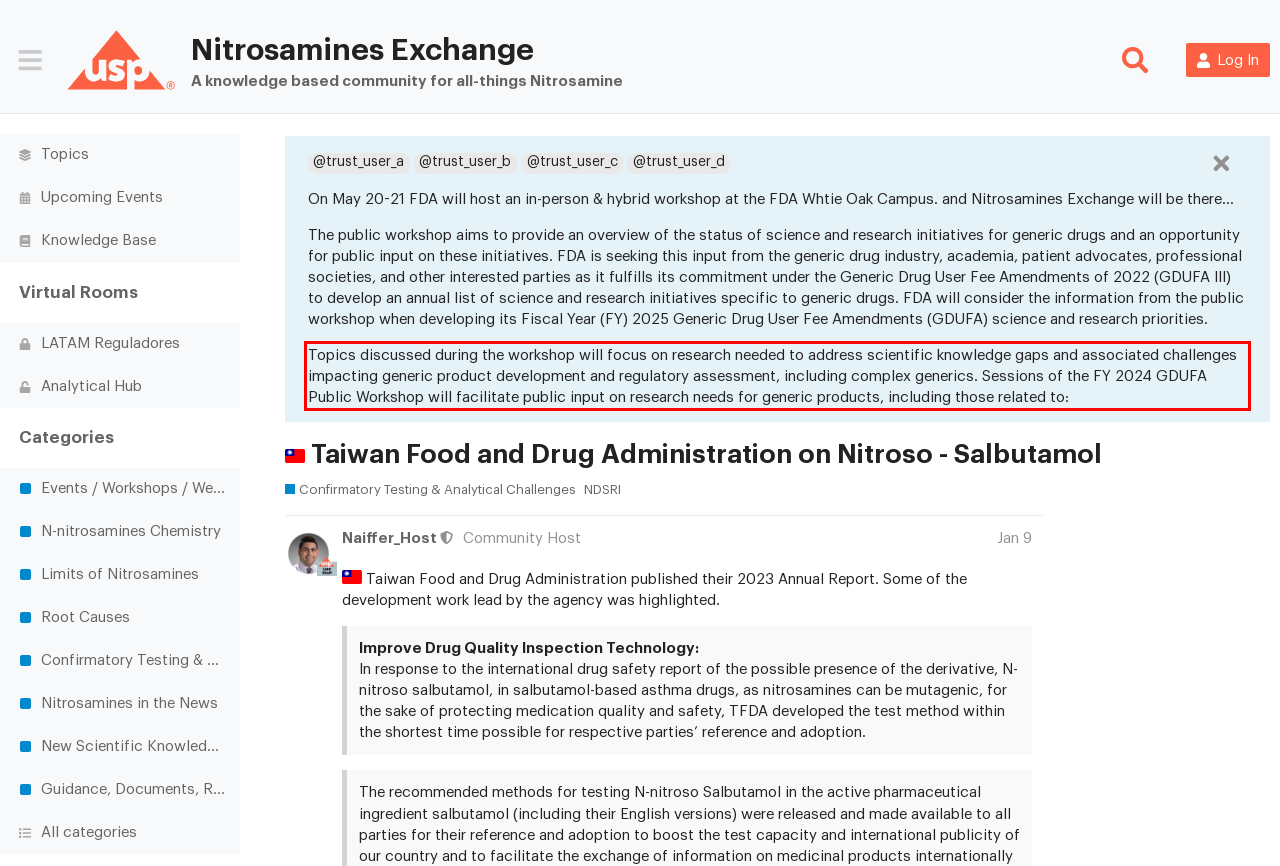Analyze the screenshot of the webpage and extract the text from the UI element that is inside the red bounding box.

Topics discussed during the workshop will focus on research needed to address scientific knowledge gaps and associated challenges impacting generic product development and regulatory assessment, including complex generics. Sessions of the FY 2024 GDUFA Public Workshop will facilitate public input on research needs for generic products, including those related to: